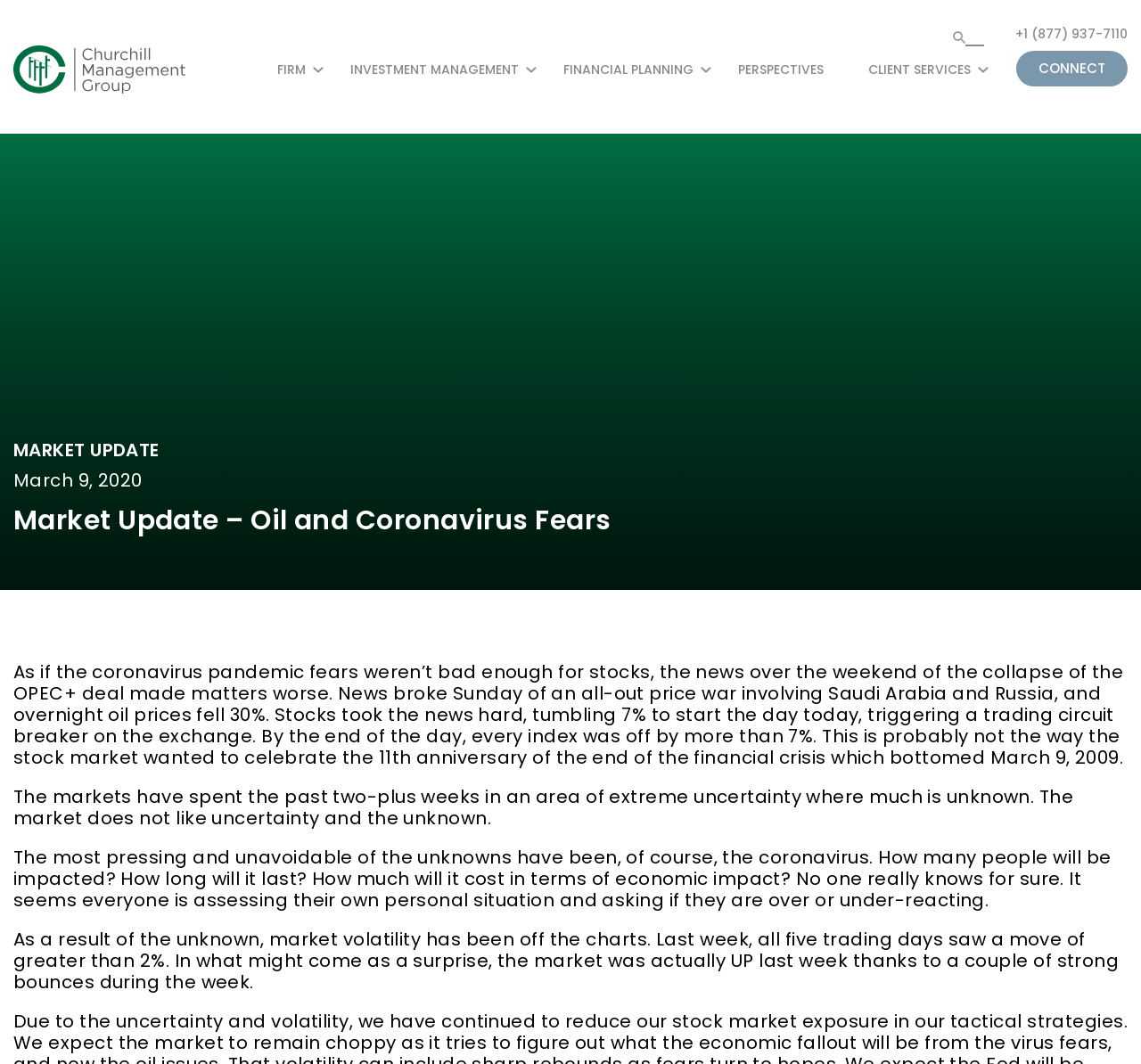Your task is to extract the text of the main heading from the webpage.

Market Update – Oil and Coronavirus Fears